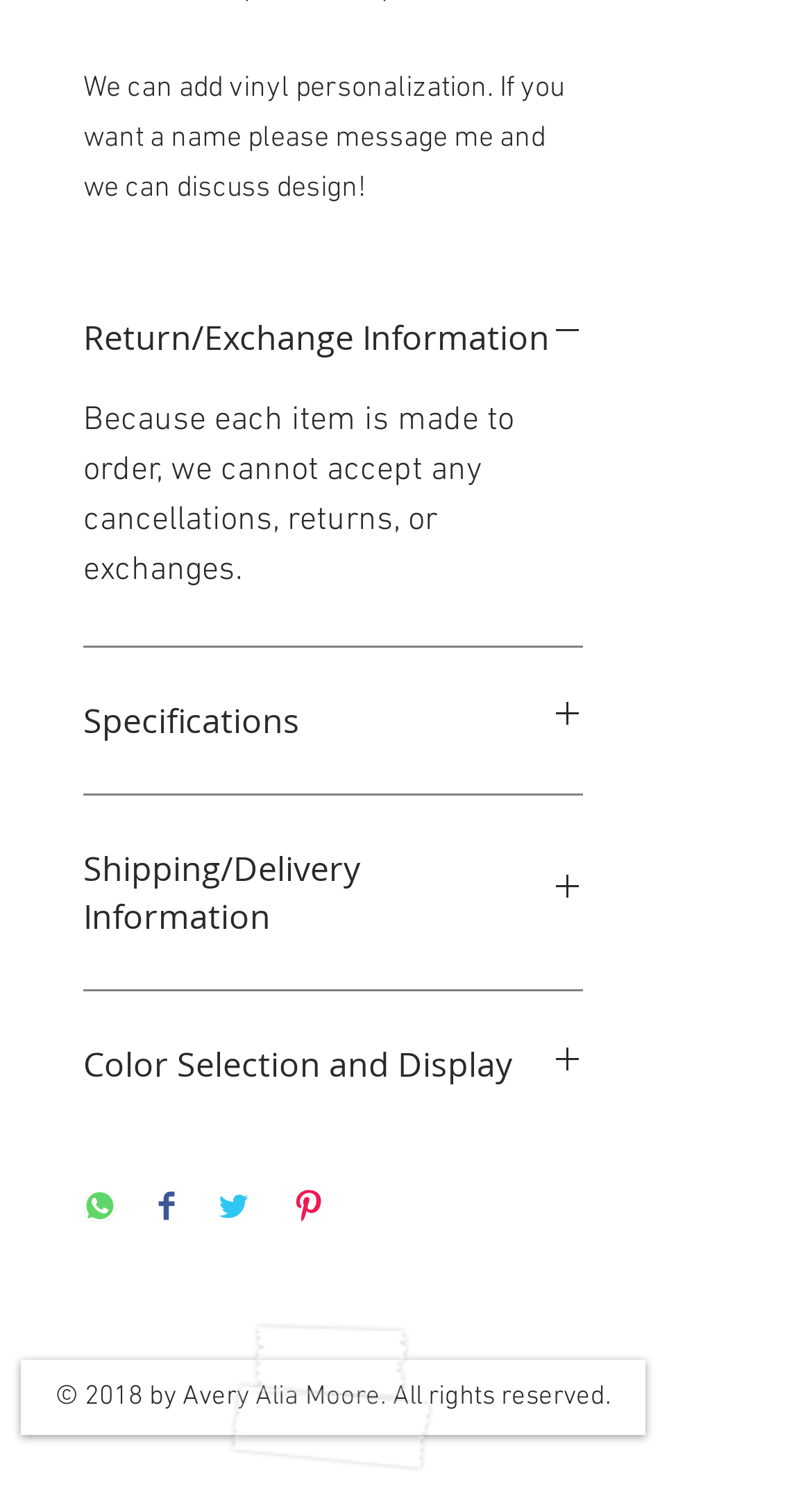Identify the bounding box coordinates for the region of the element that should be clicked to carry out the instruction: "Click Shipping/Delivery Information". The bounding box coordinates should be four float numbers between 0 and 1, i.e., [left, top, right, bottom].

[0.103, 0.569, 0.718, 0.632]